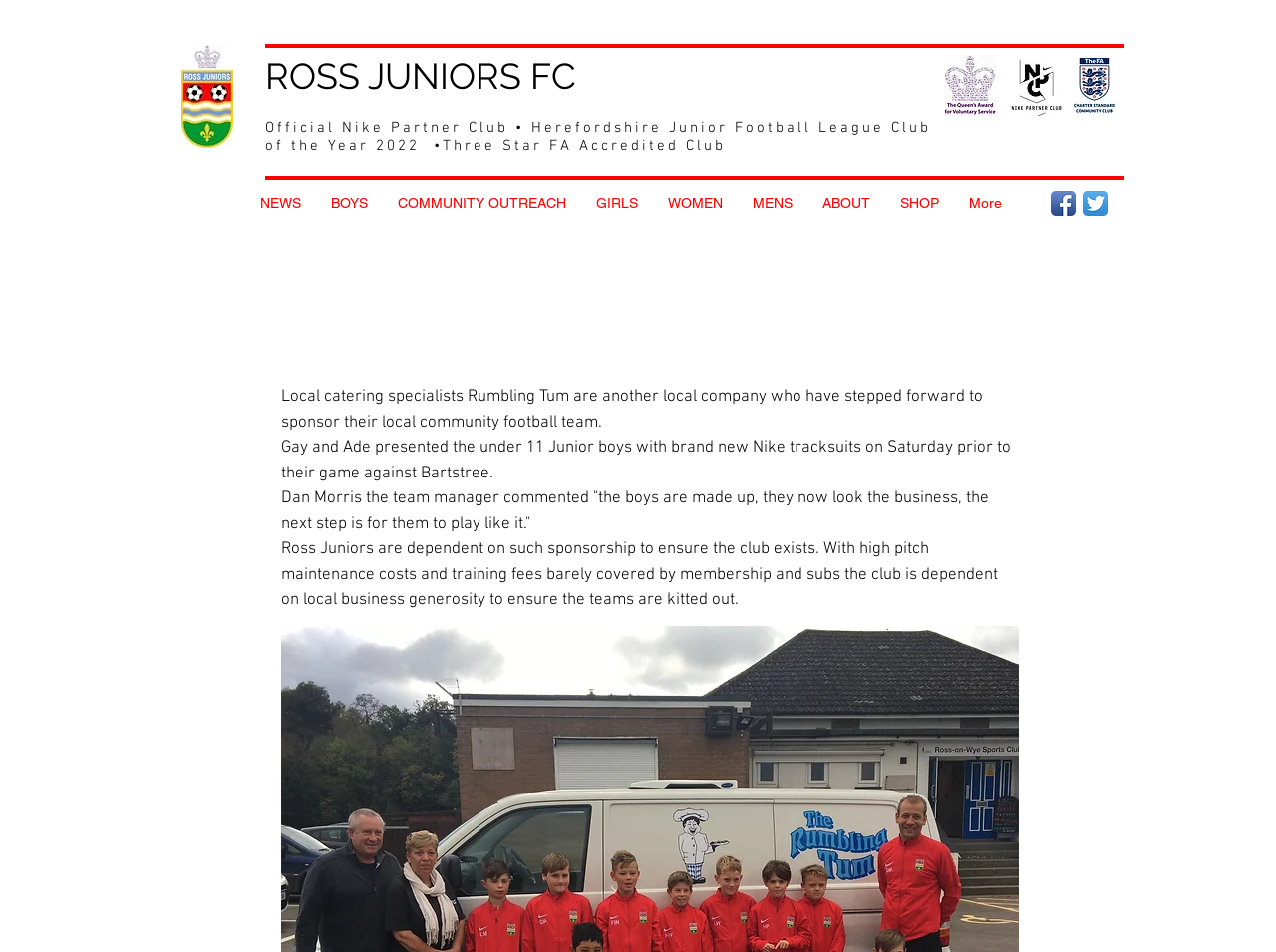Please respond to the question using a single word or phrase:
What is the brand of the tracksuits presented to the under 11 Junior boys?

Nike